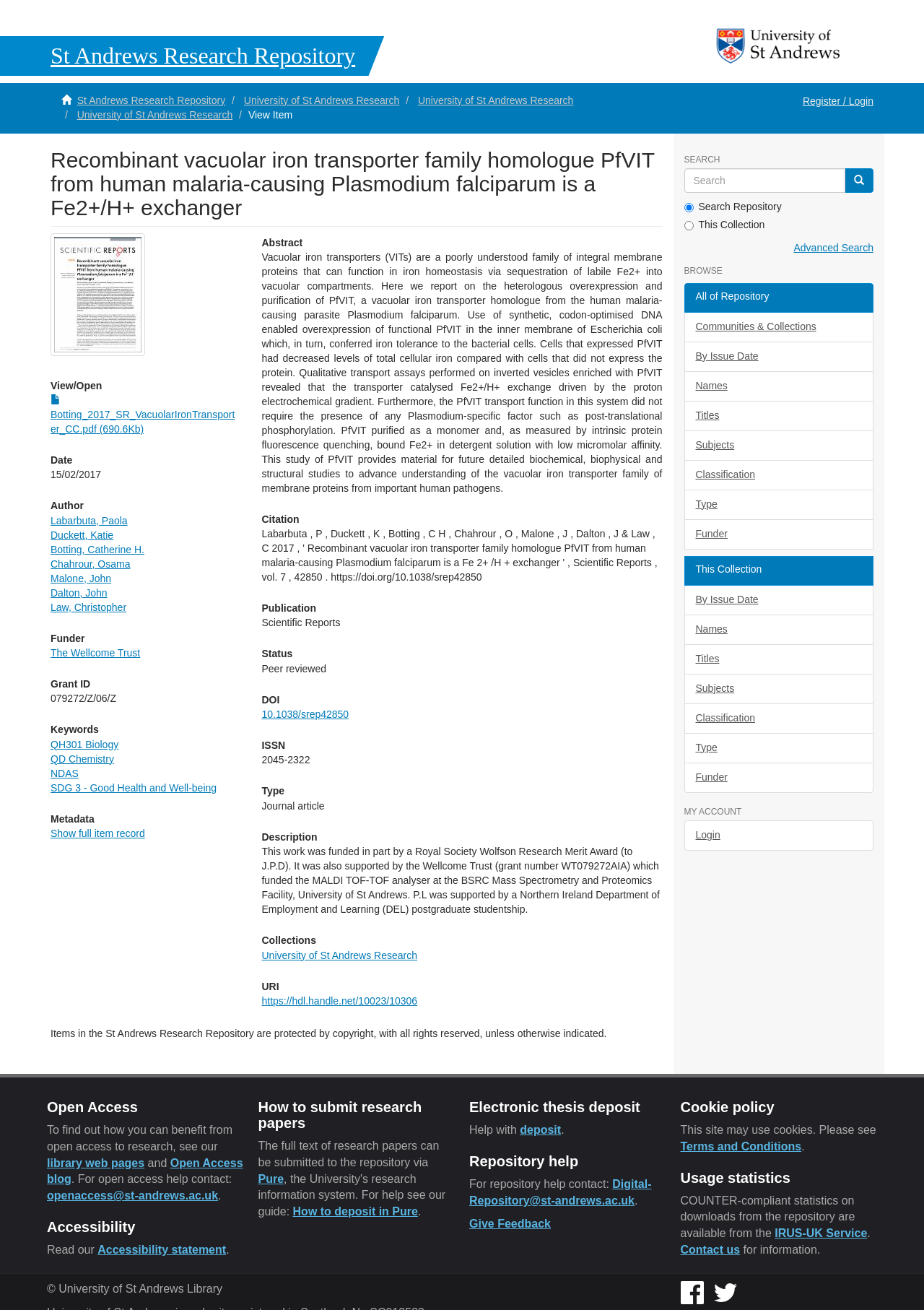Show the bounding box coordinates of the region that should be clicked to follow the instruction: "View item."

[0.269, 0.083, 0.316, 0.092]